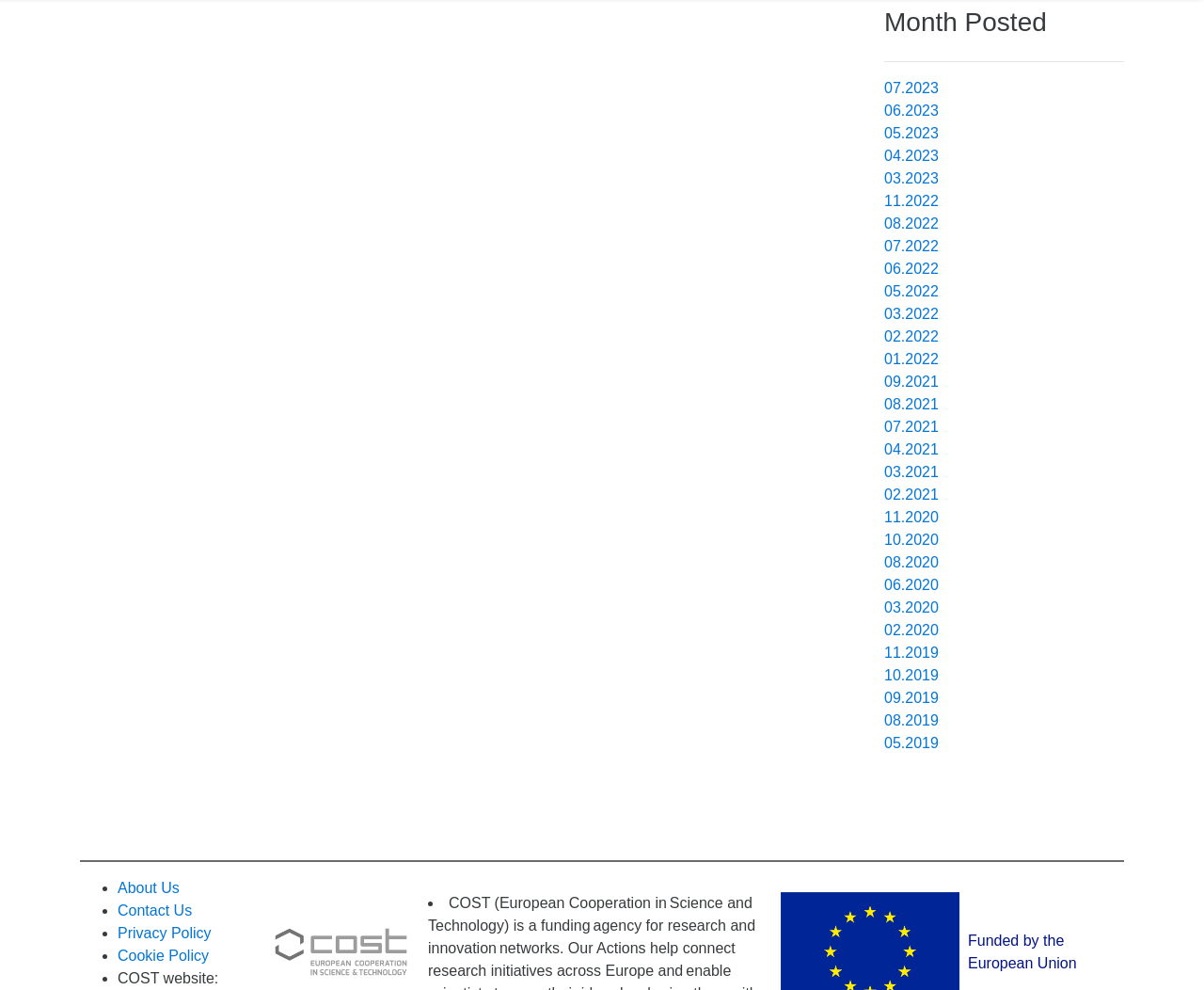Locate the bounding box coordinates of the element I should click to achieve the following instruction: "Click on the '09.2021' link".

[0.734, 0.423, 0.78, 0.439]